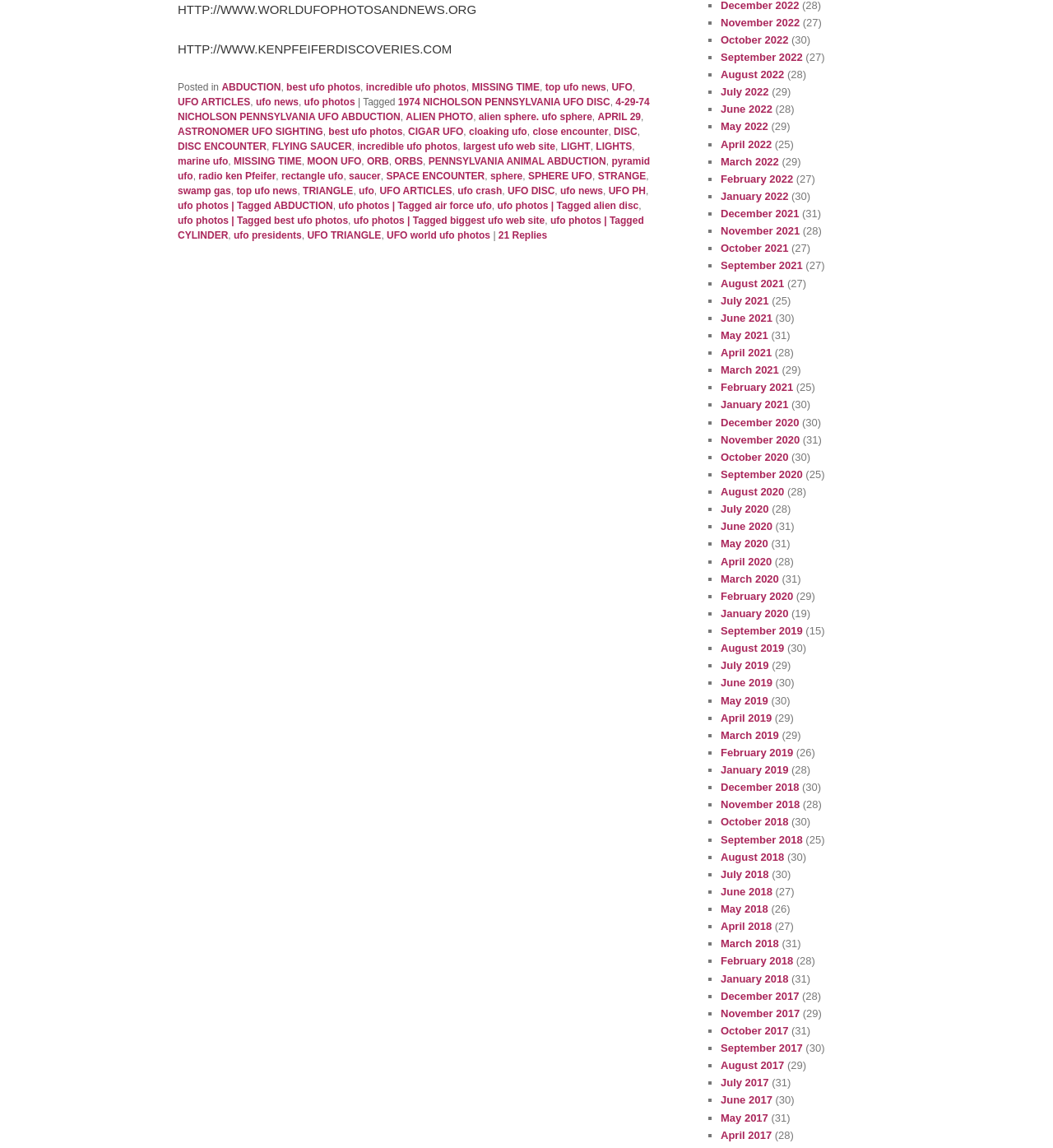Predict the bounding box coordinates of the area that should be clicked to accomplish the following instruction: "Read the article about '1974 NICHOLSON PENNSYLVANIA UFO DISC'". The bounding box coordinates should consist of four float numbers between 0 and 1, i.e., [left, top, right, bottom].

[0.378, 0.084, 0.579, 0.094]